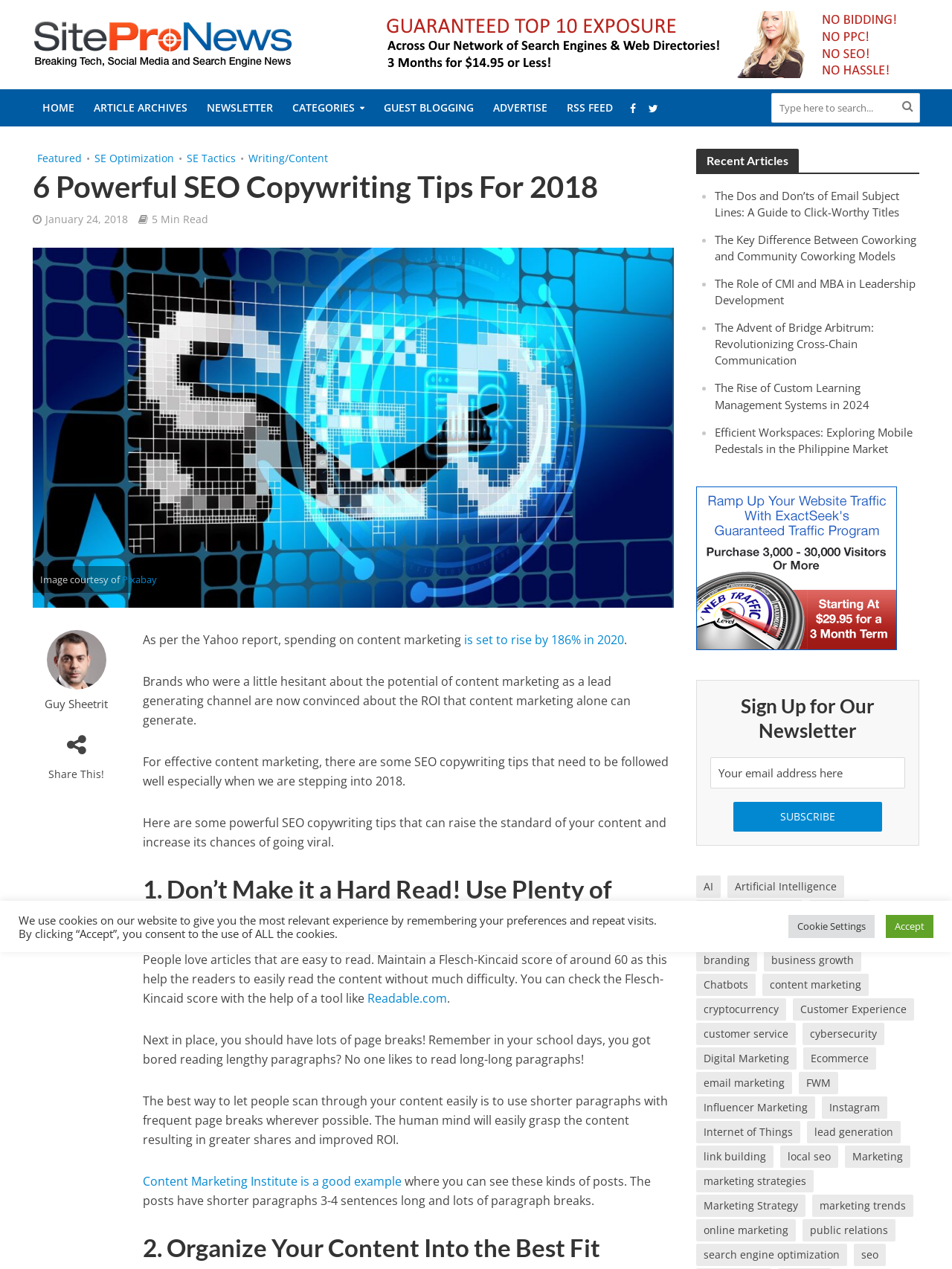Determine the bounding box coordinates for the area that should be clicked to carry out the following instruction: "Go to the HOME page".

None